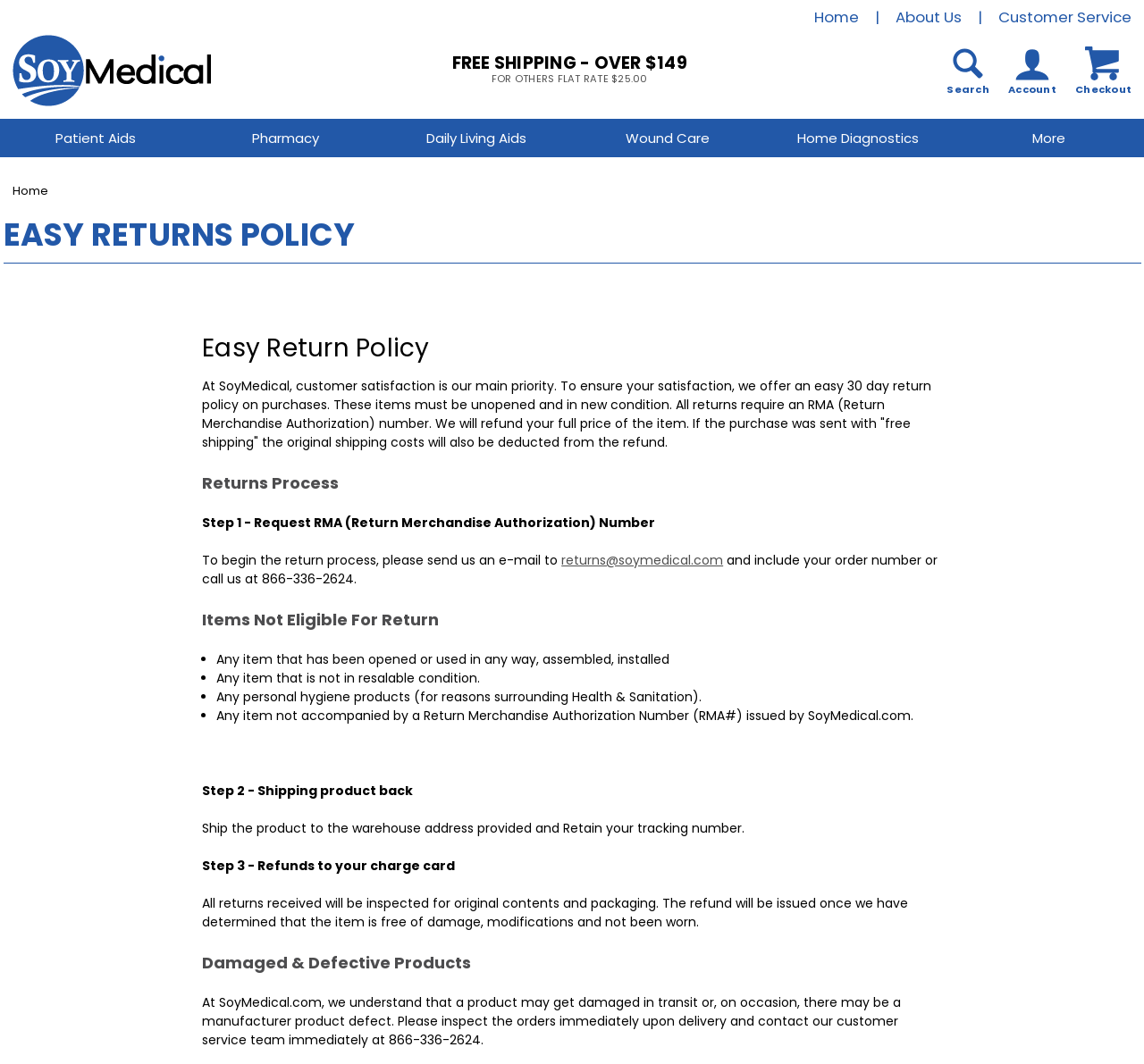Please identify the bounding box coordinates of the clickable area that will fulfill the following instruction: "Go to Customer Service". The coordinates should be in the format of four float numbers between 0 and 1, i.e., [left, top, right, bottom].

[0.873, 0.006, 0.989, 0.026]